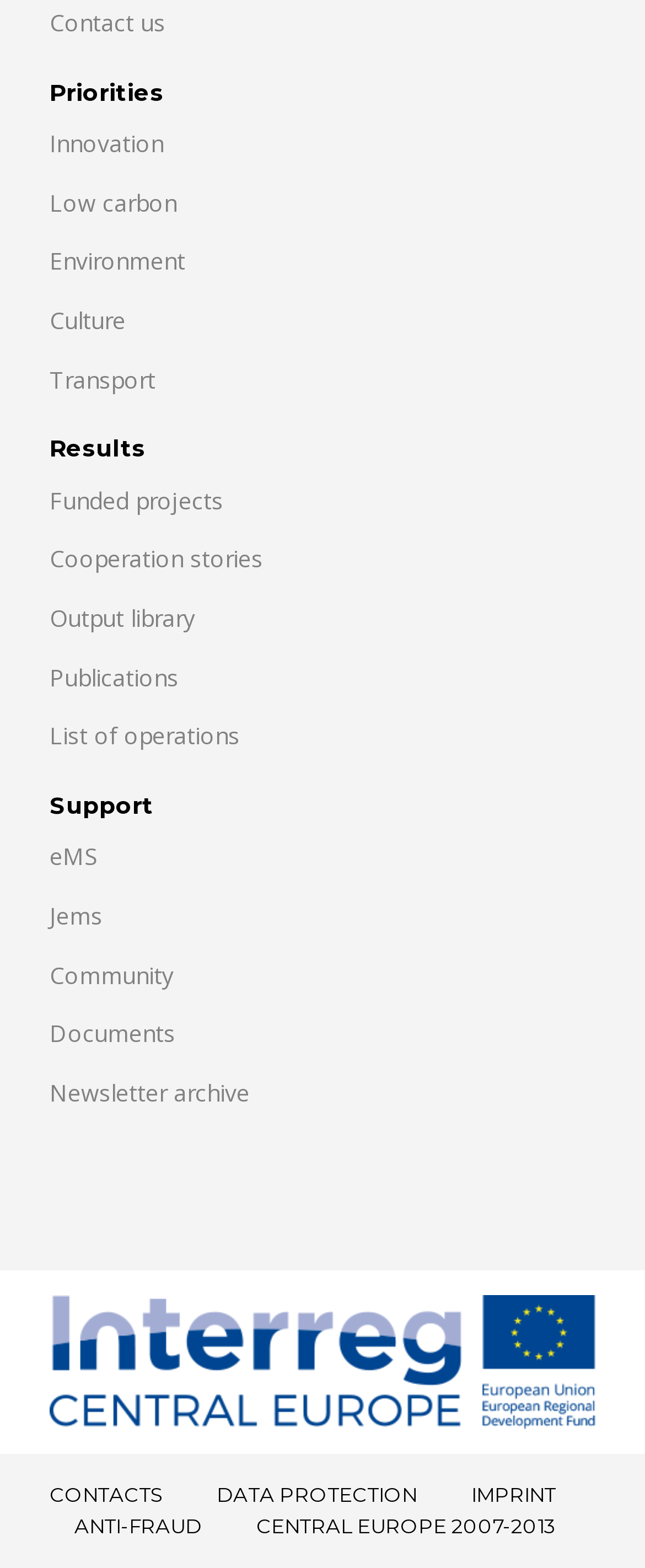Answer briefly with one word or phrase:
How many links are in the footer section?

4